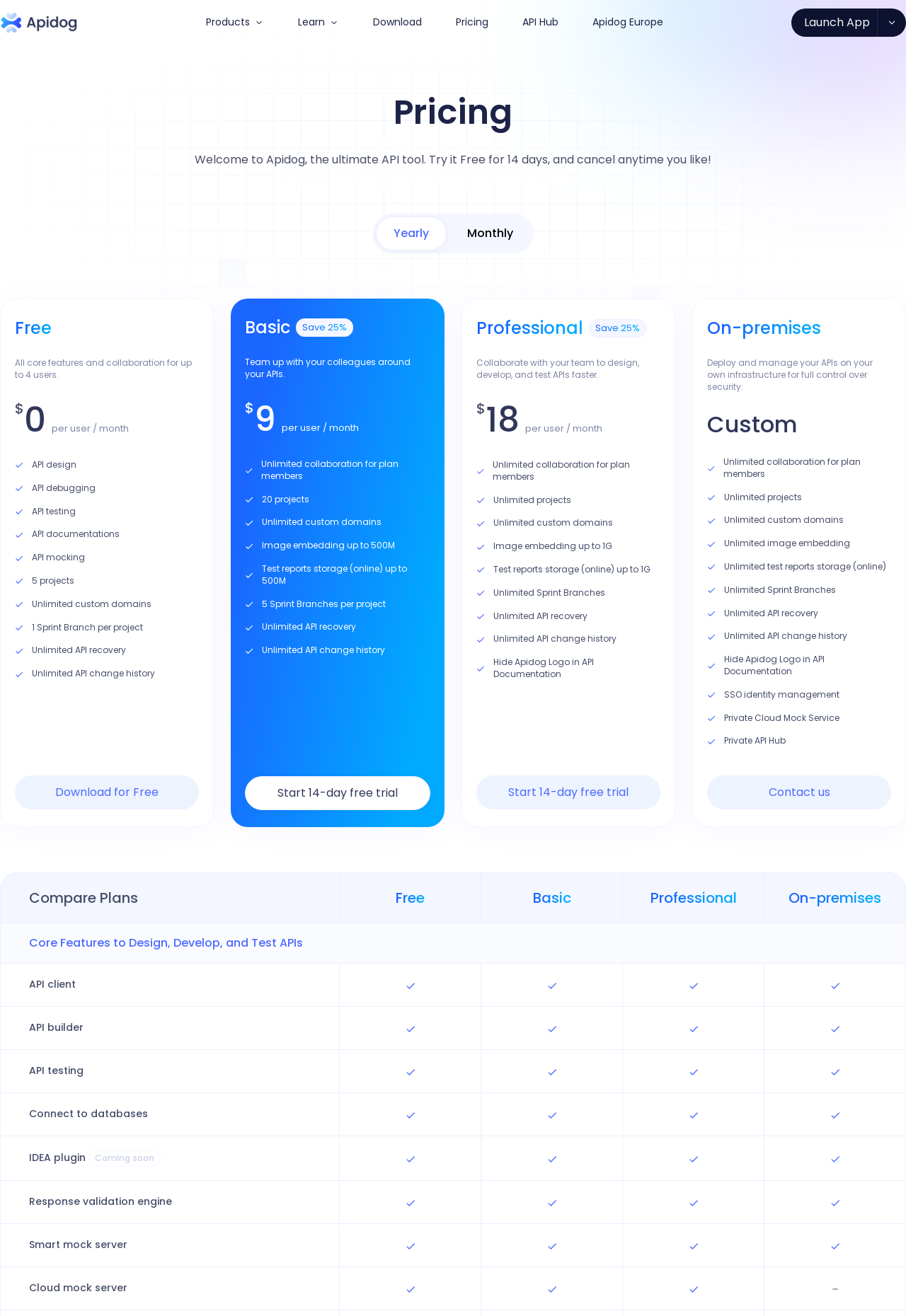What is the purpose of the 'Launch App' button?
Using the image as a reference, answer the question with a short word or phrase.

To launch the Apidog app